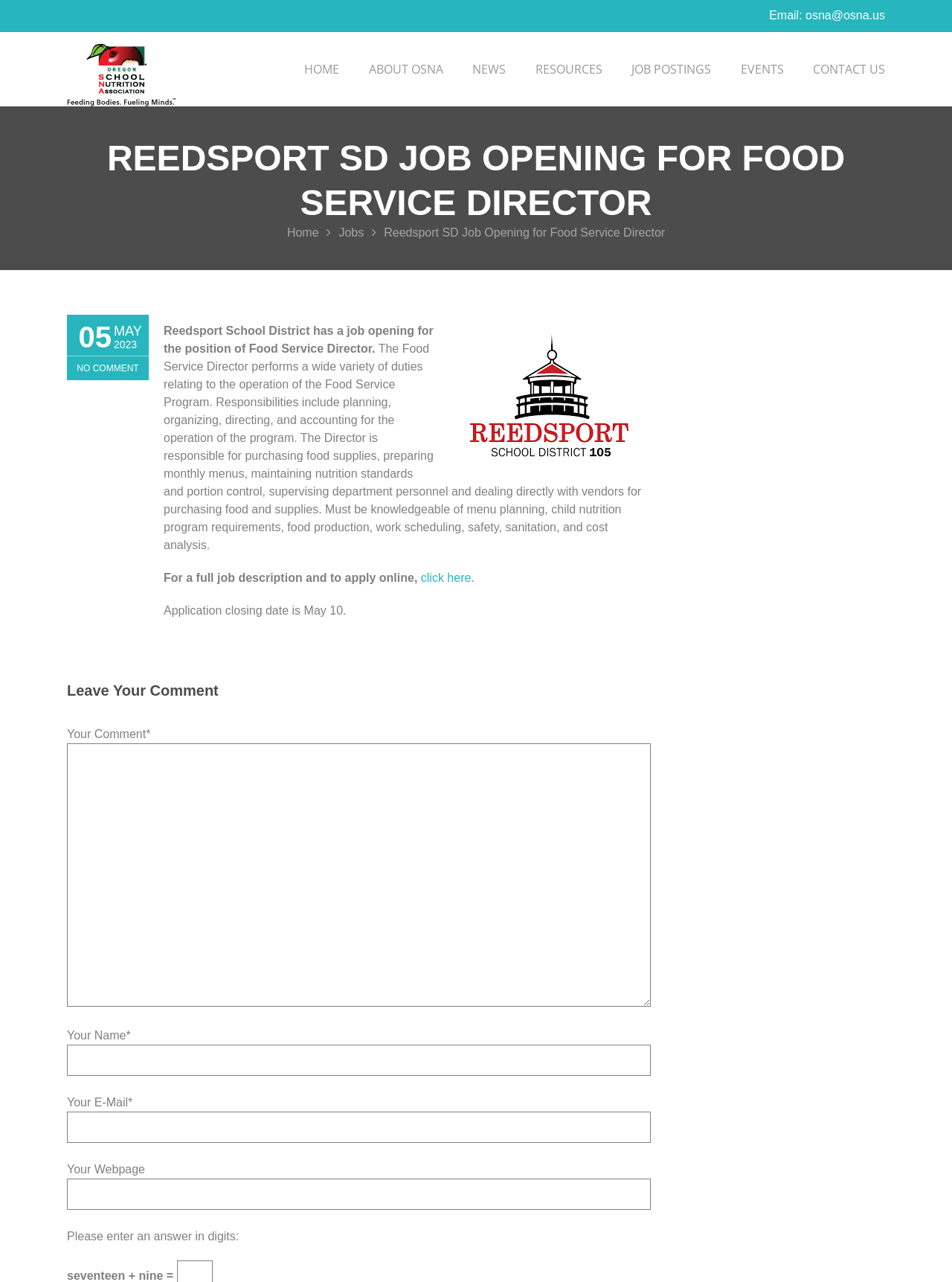Extract the main headline from the webpage and generate its text.

REEDSPORT SD JOB OPENING FOR FOOD SERVICE DIRECTOR